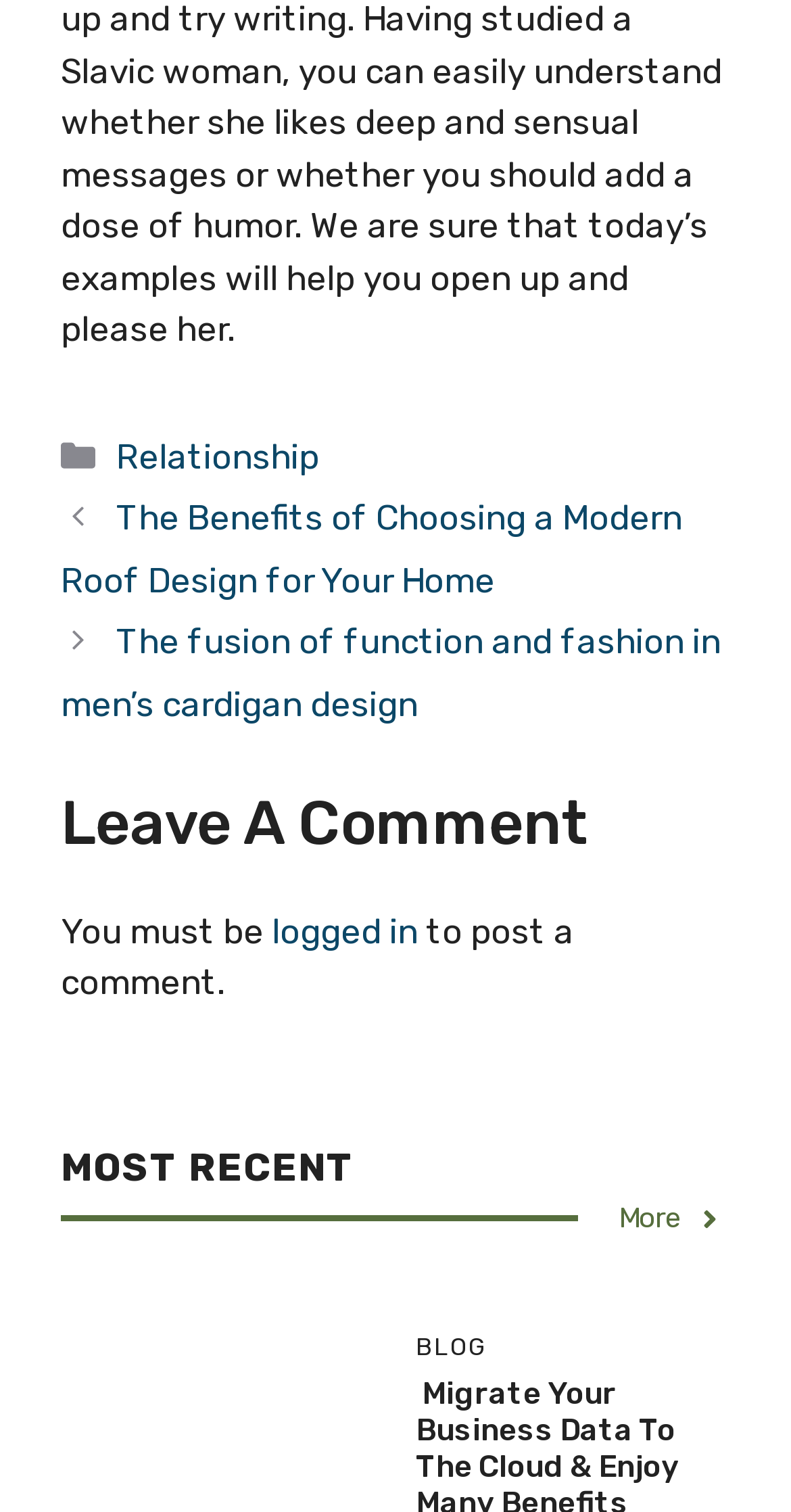What is required to post a comment?
Craft a detailed and extensive response to the question.

I read the text under the 'Leave A Comment' heading, which says 'You must be logged in to post a comment.' This indicates that being logged in is required to post a comment.